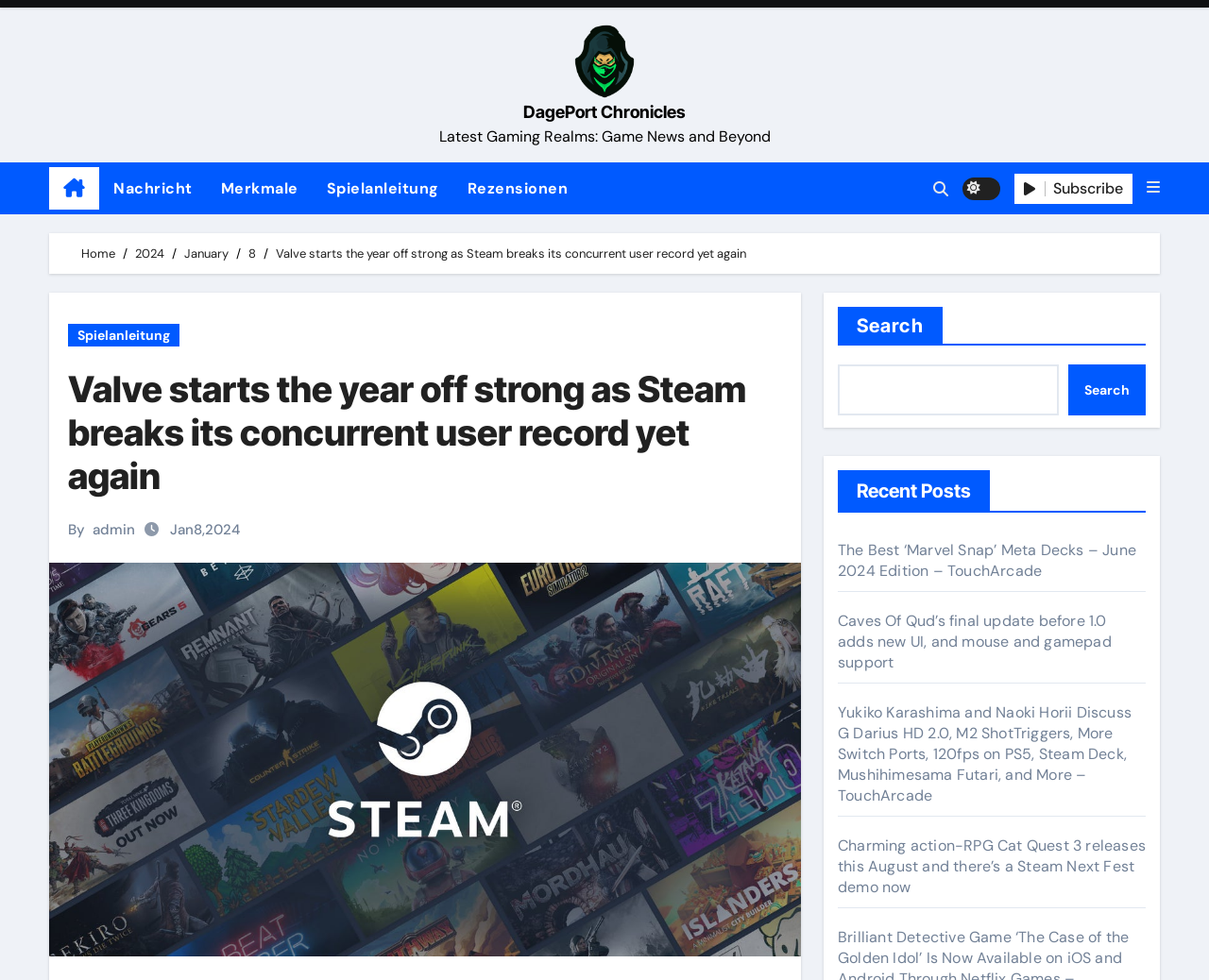What is the date of the article?
Give a detailed and exhaustive answer to the question.

I inferred the date of the article from the StaticText 'Jan 8, 2024' with bounding box coordinates [0.138, 0.531, 0.198, 0.55].